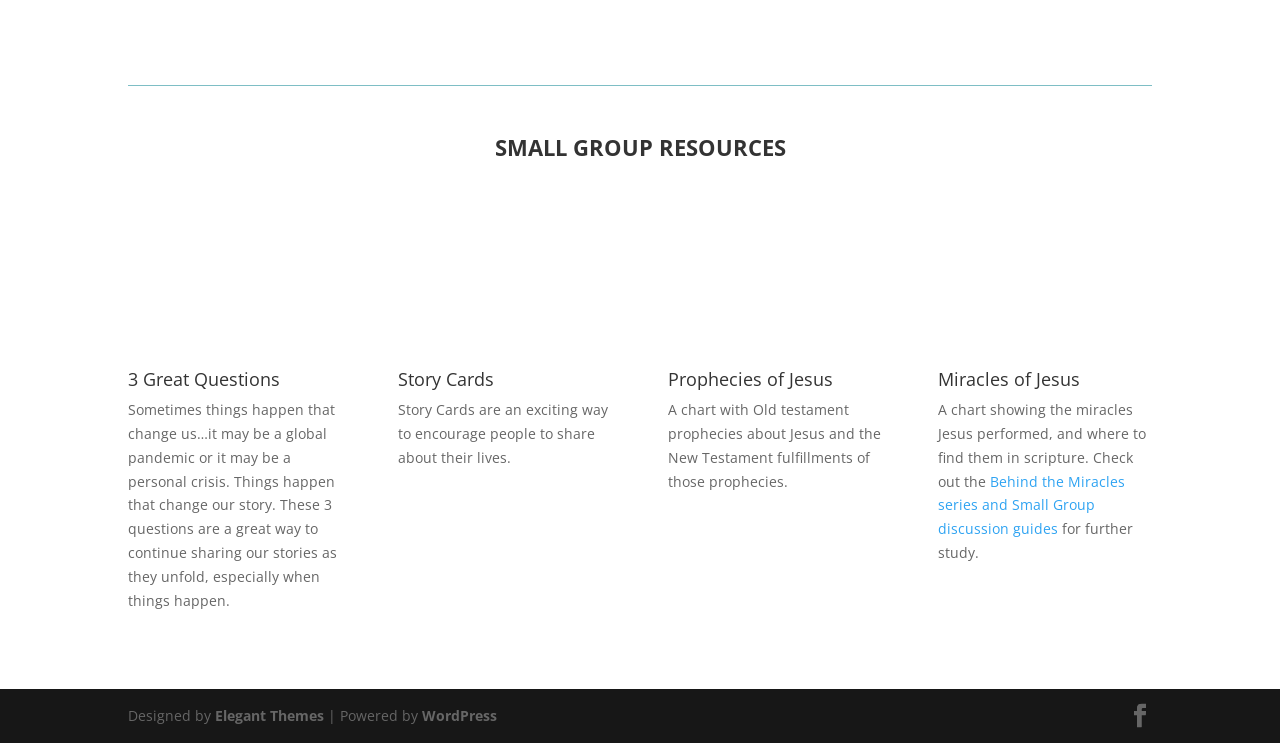Locate the bounding box for the described UI element: "Prophecies of Jesus". Ensure the coordinates are four float numbers between 0 and 1, formatted as [left, top, right, bottom].

[0.522, 0.494, 0.651, 0.526]